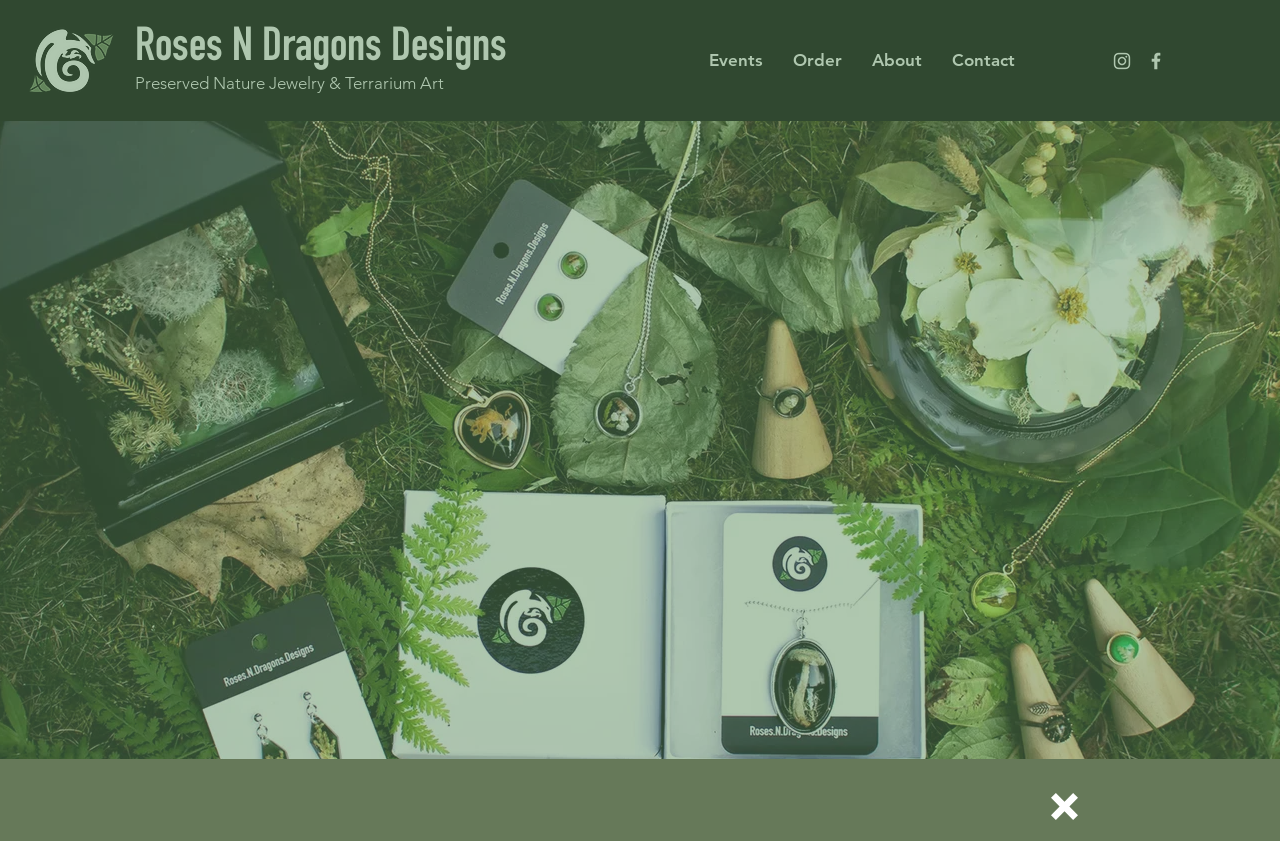Determine the bounding box coordinates of the clickable element to complete this instruction: "Visit Roses N Dragons Designs". Provide the coordinates in the format of four float numbers between 0 and 1, [left, top, right, bottom].

[0.105, 0.021, 0.413, 0.1]